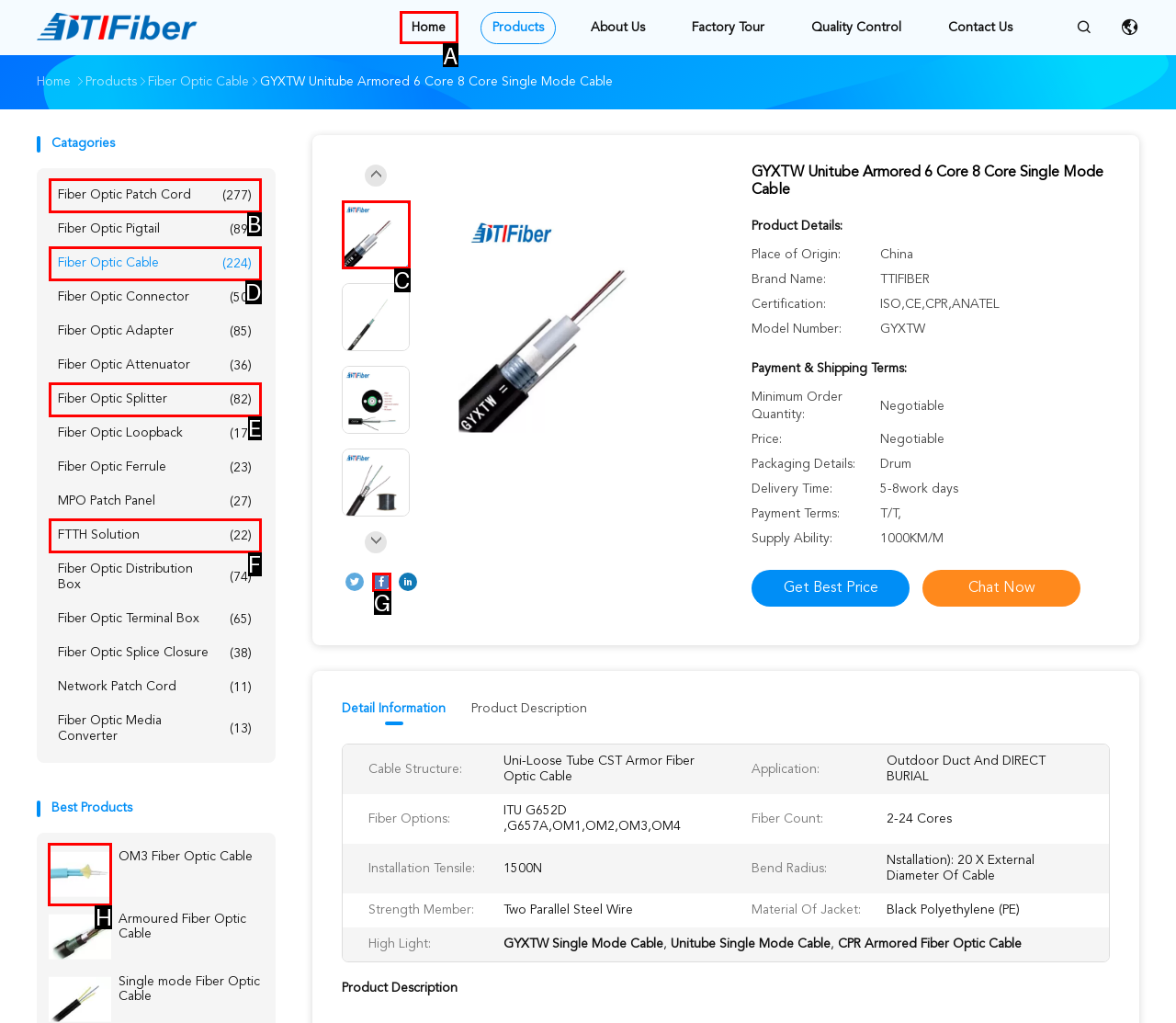What letter corresponds to the UI element to complete this task: Explore OM3 Fiber Optic Cable
Answer directly with the letter.

H